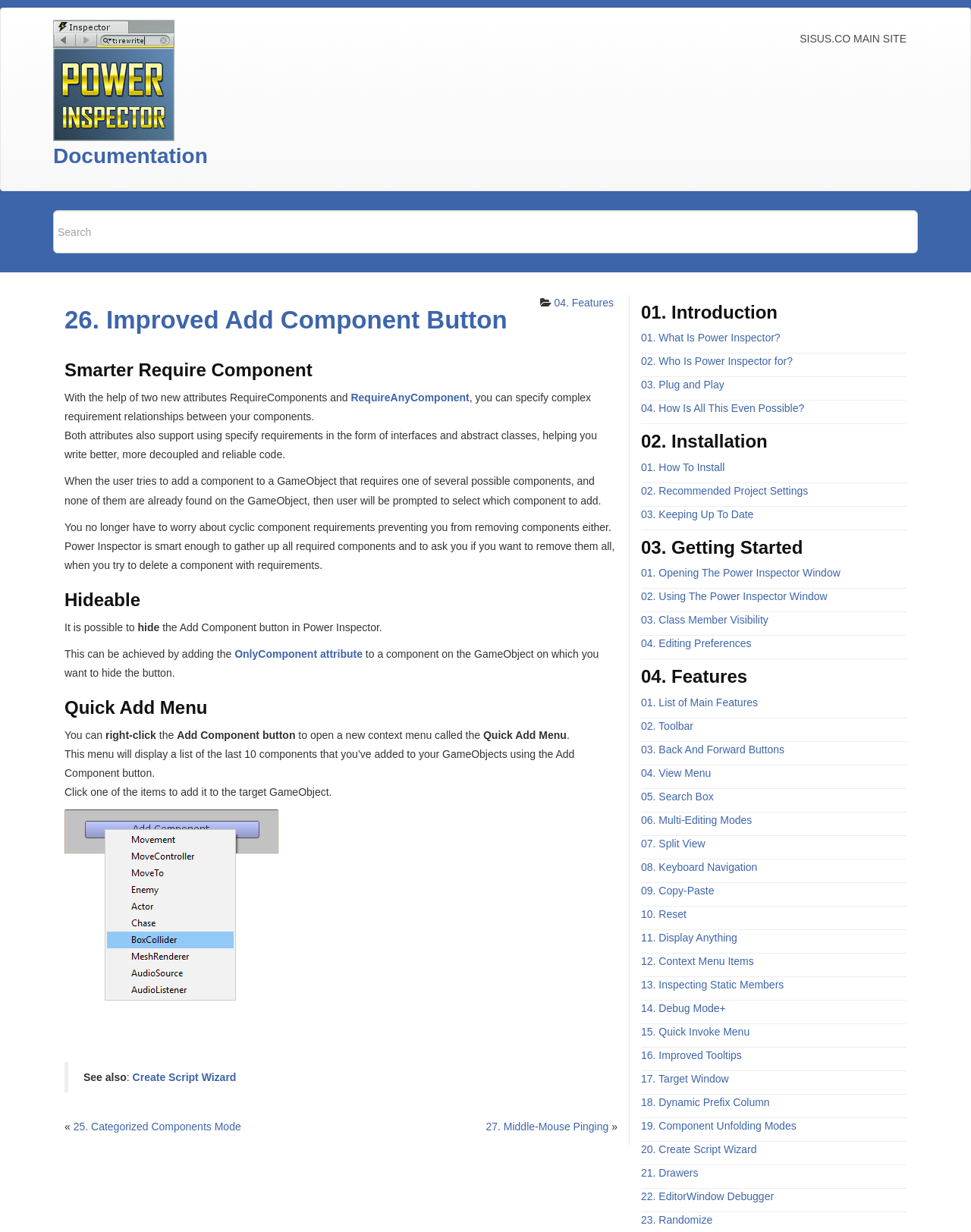Please specify the bounding box coordinates of the area that should be clicked to accomplish the following instruction: "read the '26. Improved Add Component Button' article". The coordinates should consist of four float numbers between 0 and 1, i.e., [left, top, right, bottom].

[0.066, 0.249, 0.636, 0.271]